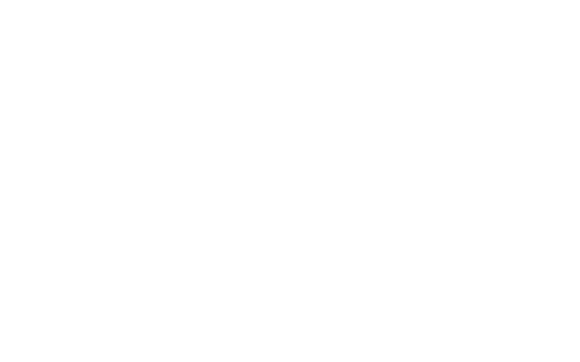What is the dominant color of the sand?
Provide a comprehensive and detailed answer to the question.

The caption highlights the warm hues of the sand, illuminated by natural light, which suggests that the dominant color of the sand is warm hues, creating a striking contrast against the vast, clear sky.